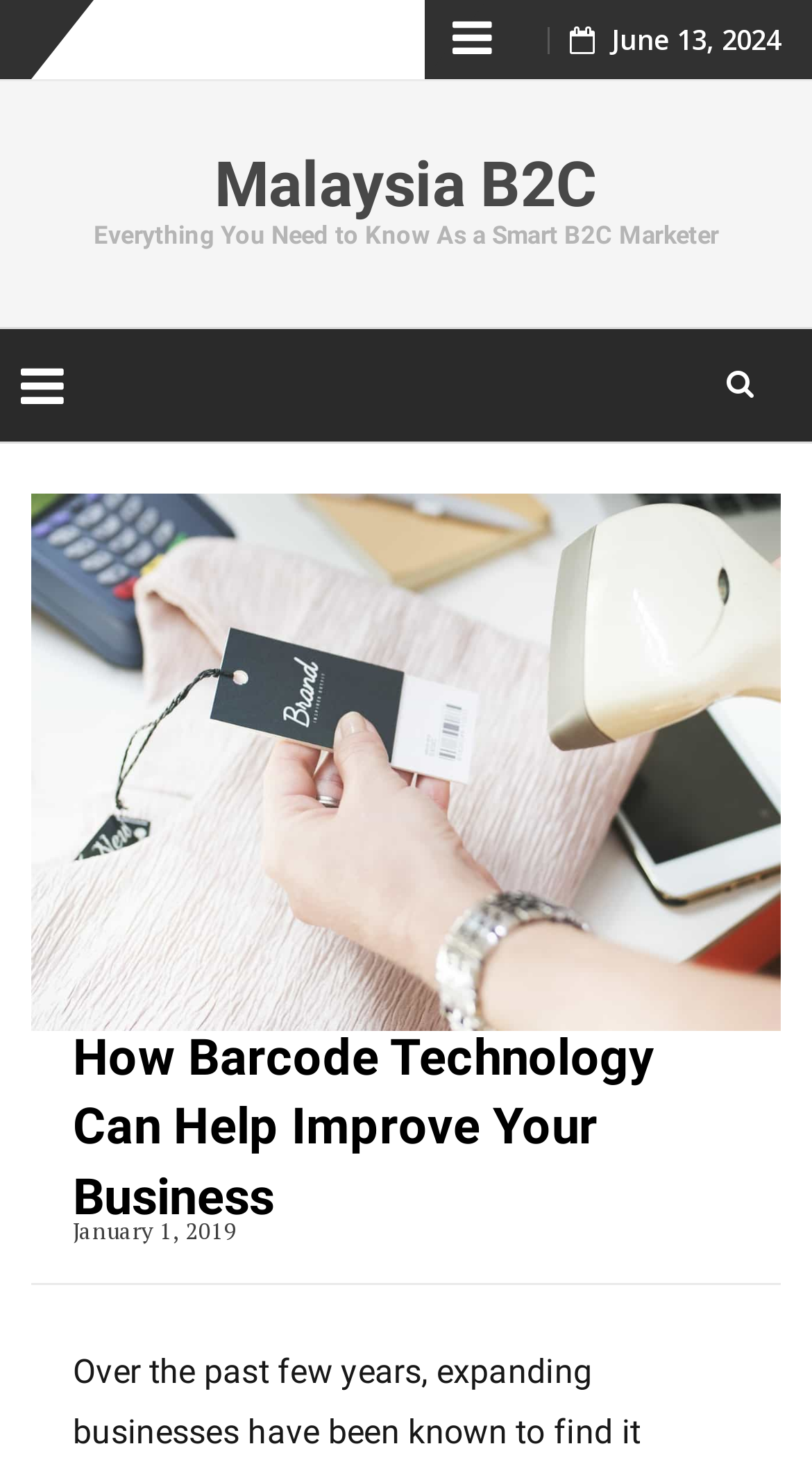Please specify the bounding box coordinates in the format (top-left x, top-left y, bottom-right x, bottom-right y), with all values as floating point numbers between 0 and 1. Identify the bounding box of the UI element described by: parent_node: Skip to content

[0.0, 0.223, 1.0, 0.302]